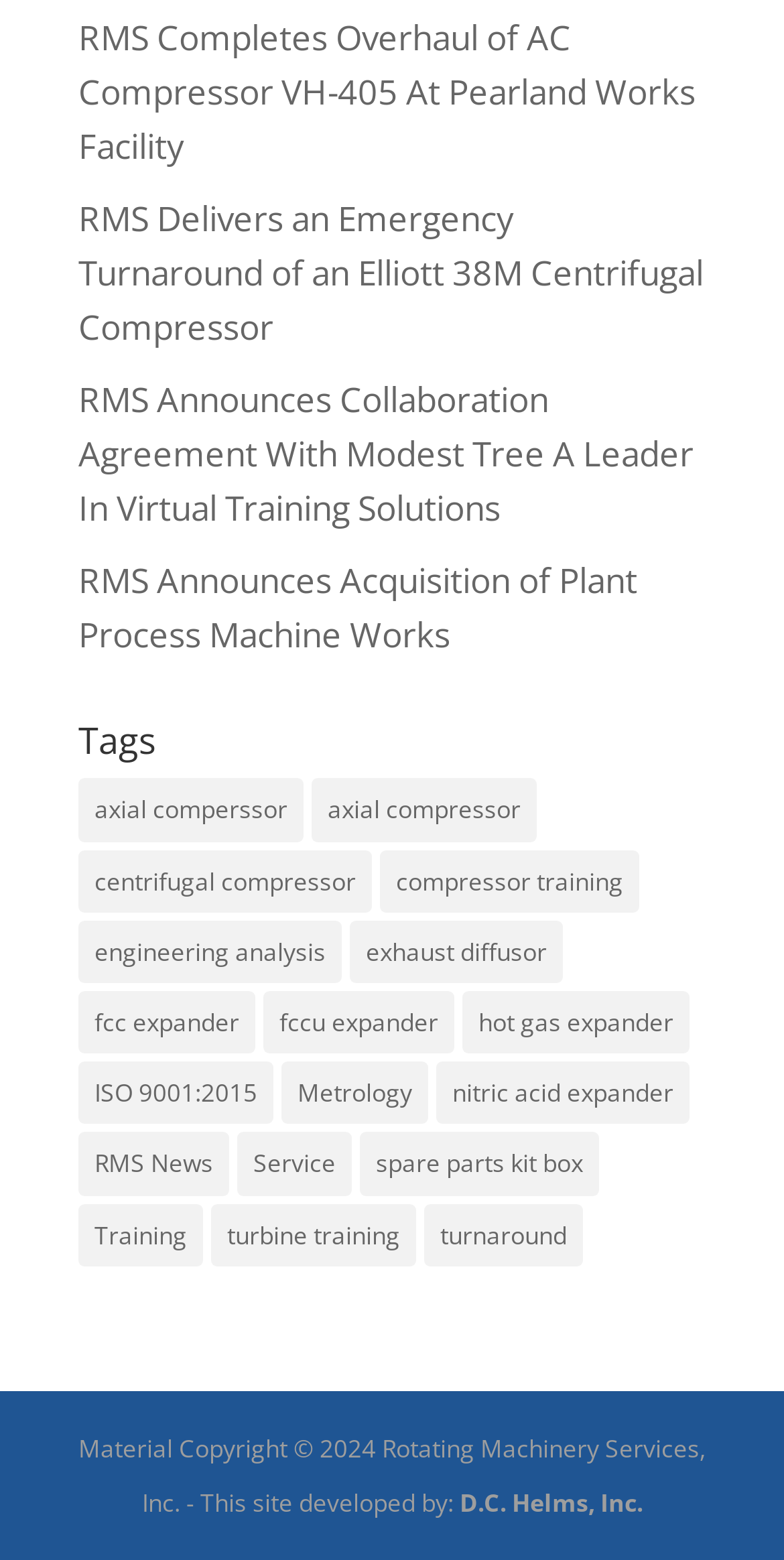Provide the bounding box coordinates of the HTML element described by the text: "D.C. Helms, Inc.". The coordinates should be in the format [left, top, right, bottom] with values between 0 and 1.

[0.586, 0.952, 0.819, 0.974]